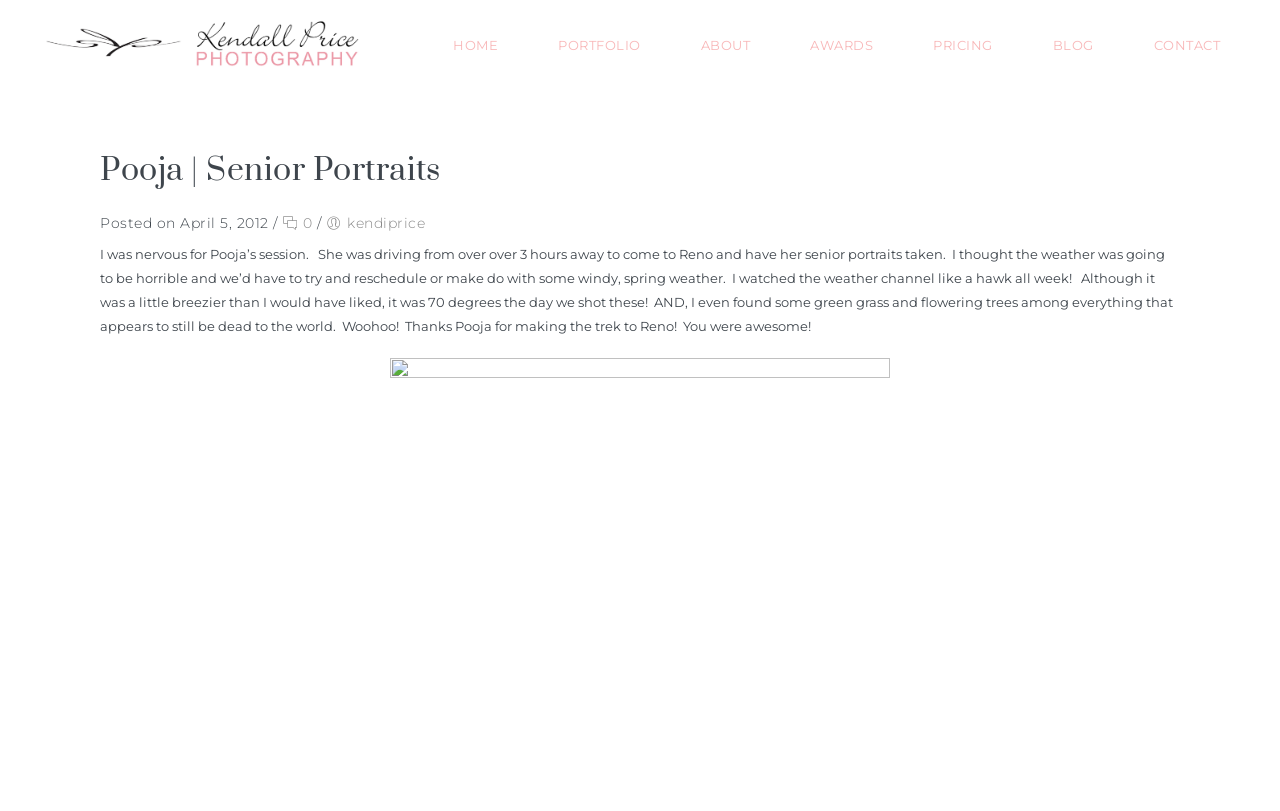What was the weather like on the day of the photo shoot?
Refer to the image and provide a detailed answer to the question.

The text 'Although it was a little breezier than I would have liked, it was 70 degrees the day we shot these!' mentions the temperature on the day of the photo shoot.